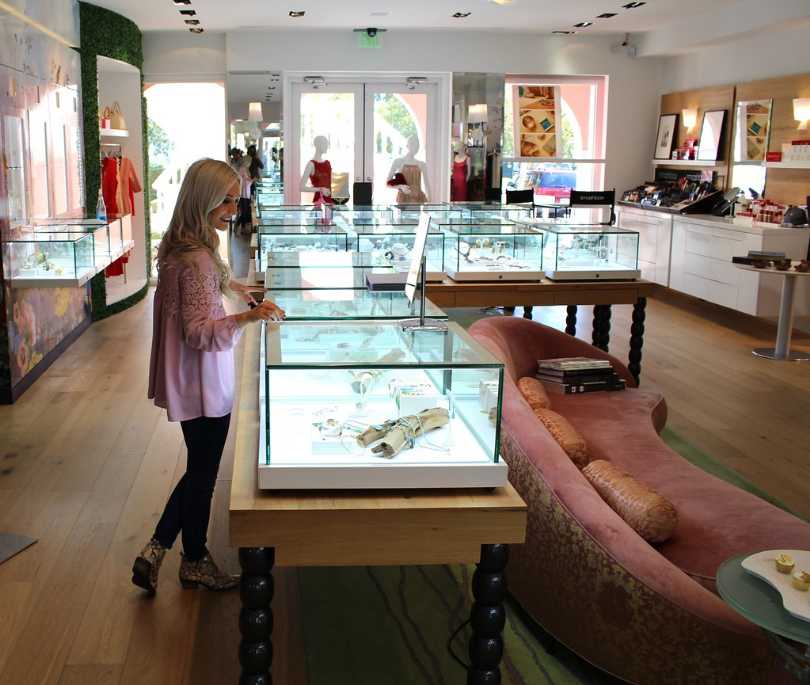What is the atmosphere in the boutique?
Look at the image and answer with only one word or phrase.

Lively